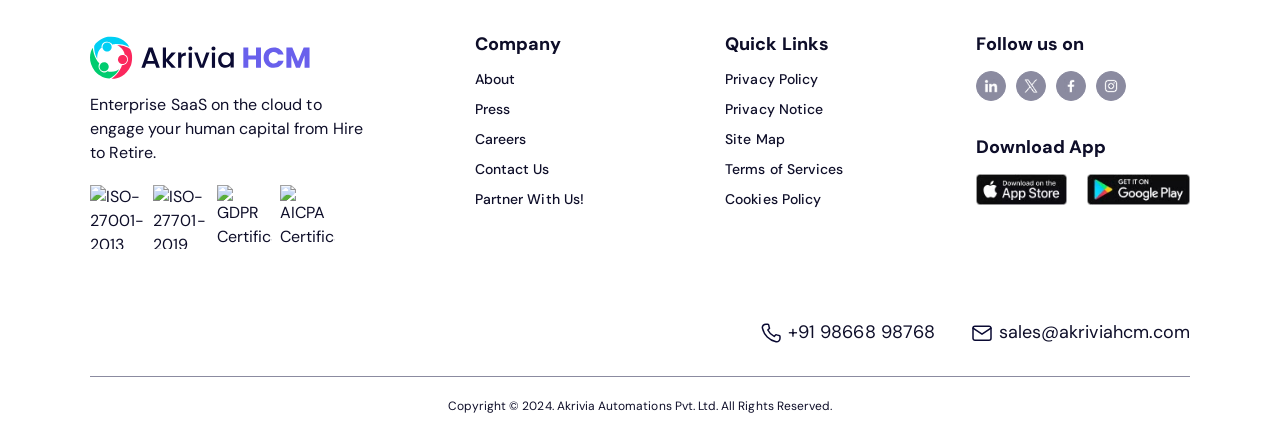Identify the bounding box coordinates of the area you need to click to perform the following instruction: "Click the About link".

[0.371, 0.148, 0.531, 0.217]